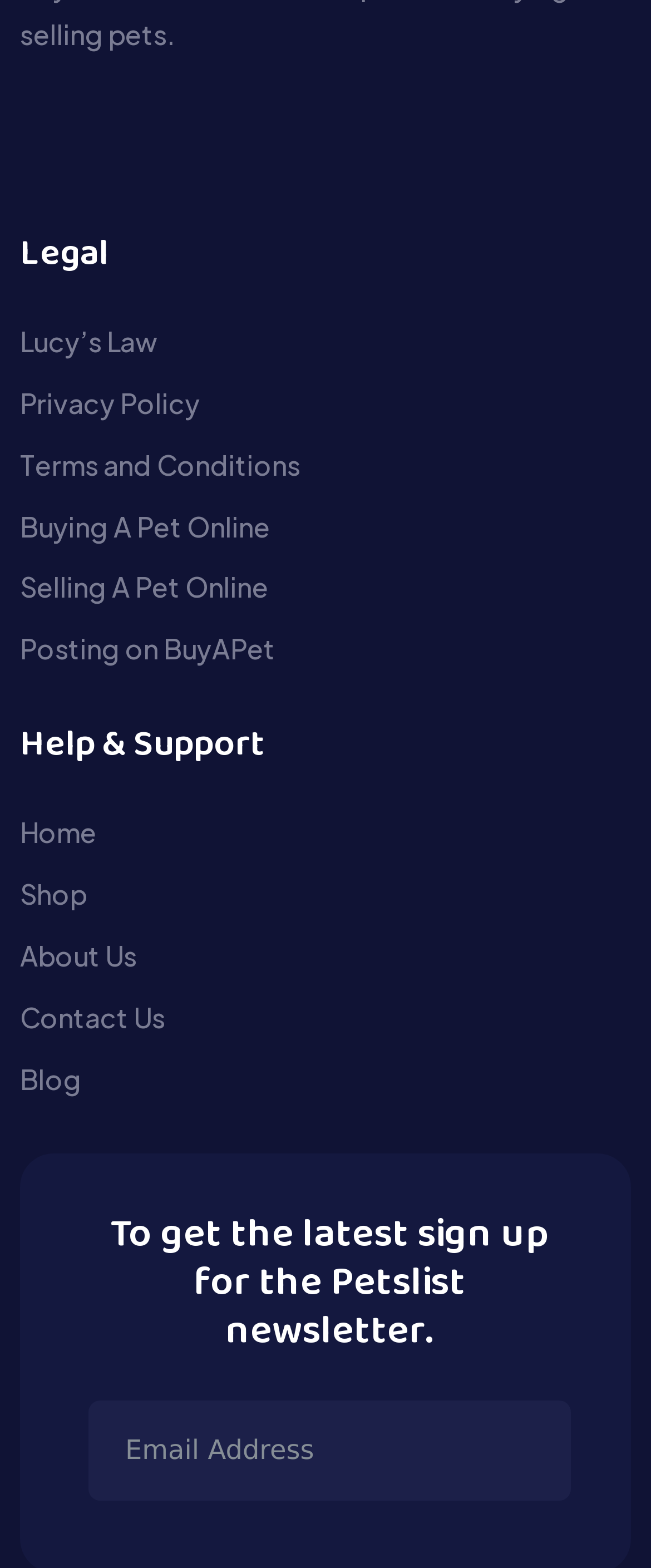What is the name of the law mentioned on the webpage?
Please use the image to provide an in-depth answer to the question.

The webpage has a link 'Lucy's Law' under the 'Legal' heading, which suggests that Lucy's Law is a relevant law mentioned on the webpage.